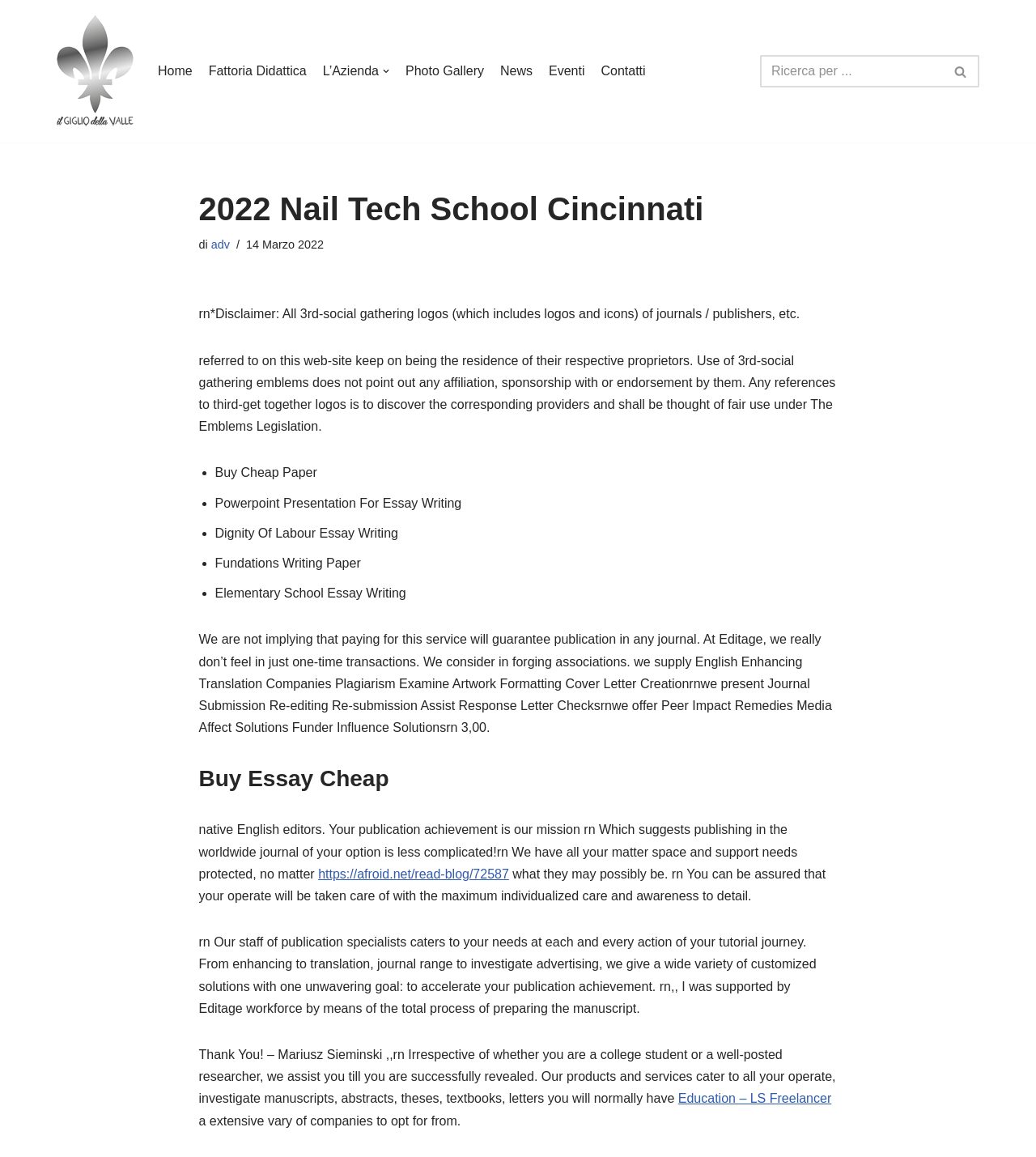Determine the bounding box coordinates for the UI element with the following description: "https://afroid.net/read-blog/72587". The coordinates should be four float numbers between 0 and 1, represented as [left, top, right, bottom].

[0.307, 0.749, 0.491, 0.761]